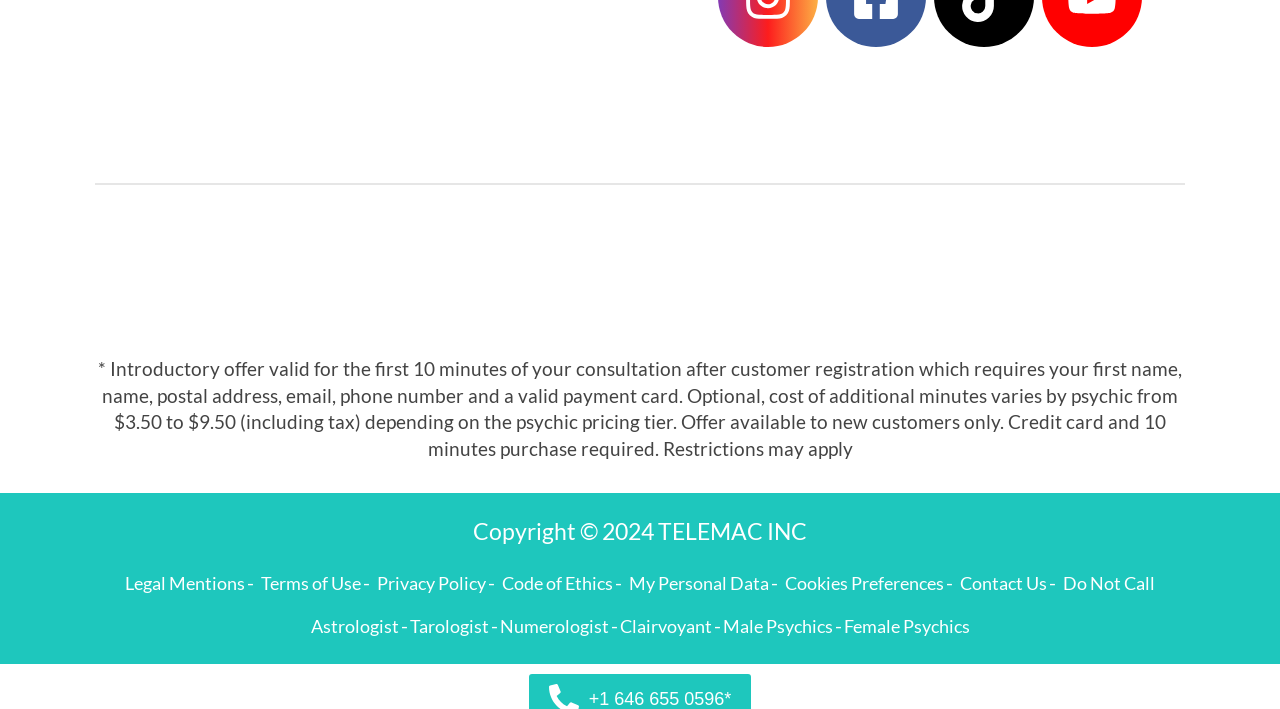What type of psychics are listed?
Using the image, provide a concise answer in one word or a short phrase.

Astrologist, Tarologist, etc.